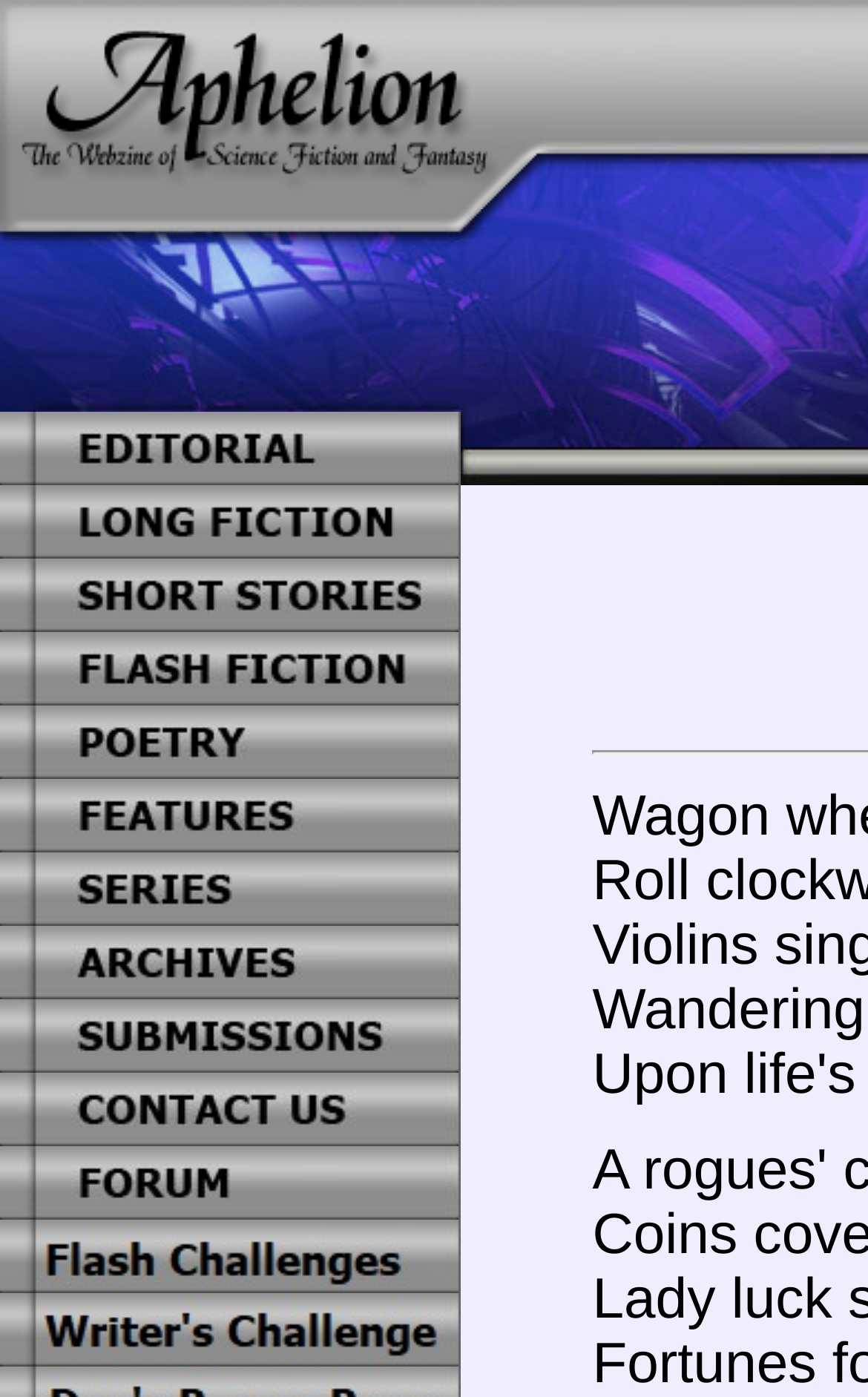What is the purpose of the 'Submission Guidelines' link?
Craft a detailed and extensive response to the question.

The 'Submission Guidelines' link is likely intended for authors who want to submit their work to the webzine, as it provides information on how to submit their writing for publication.